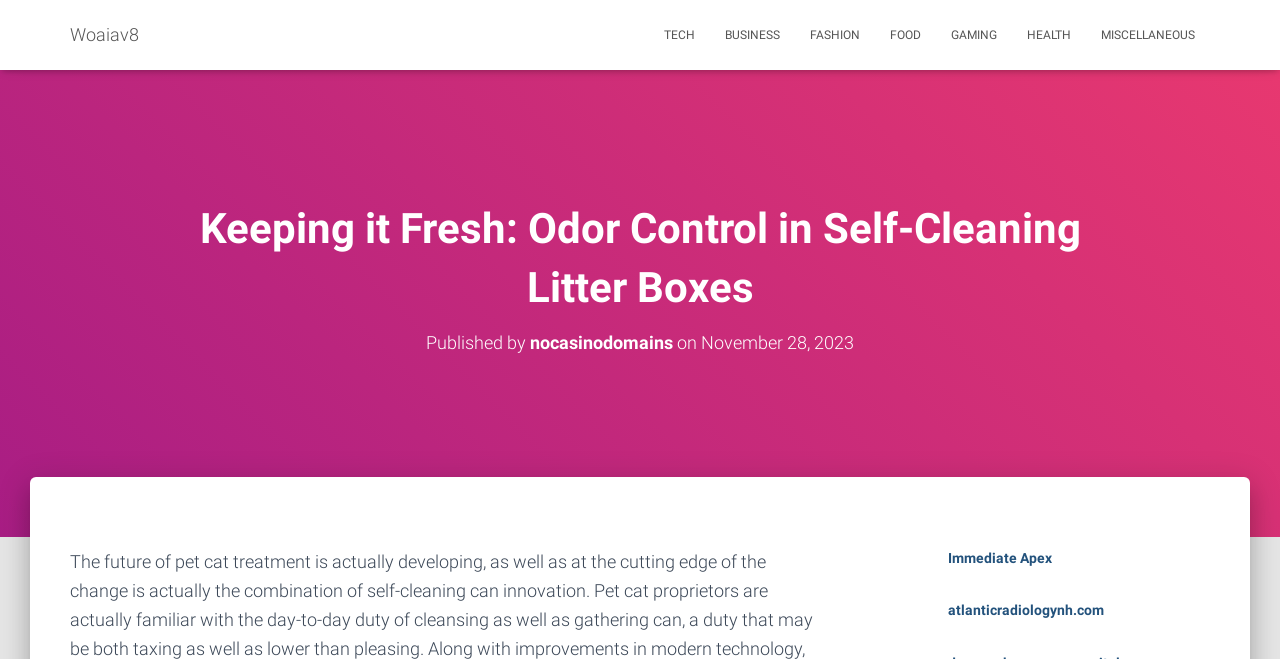Based on the element description: "Immediate Apex", identify the UI element and provide its bounding box coordinates. Use four float numbers between 0 and 1, [left, top, right, bottom].

[0.74, 0.834, 0.821, 0.858]